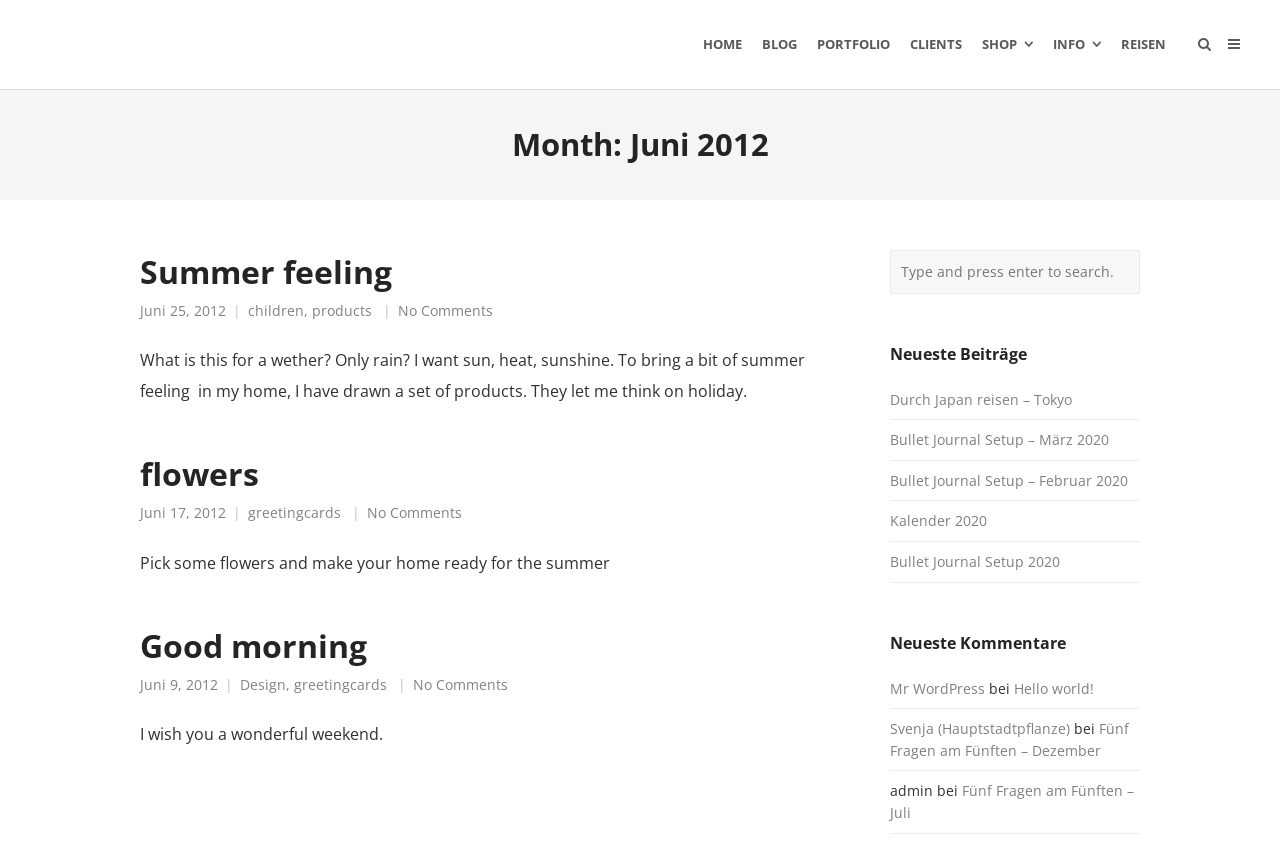What is the main heading of this webpage? Please extract and provide it.

Month: Juni 2012